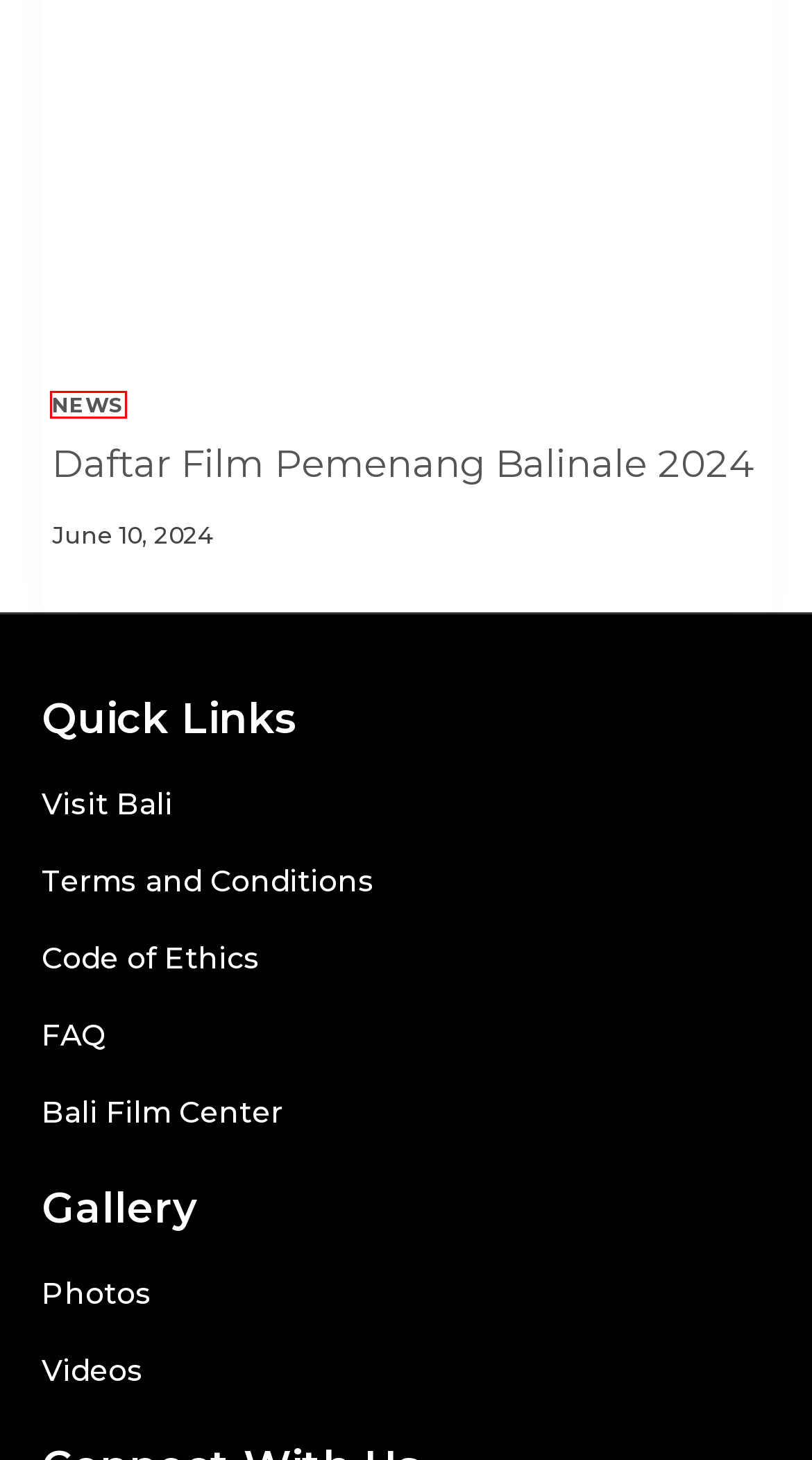You are provided with a screenshot of a webpage containing a red rectangle bounding box. Identify the webpage description that best matches the new webpage after the element in the bounding box is clicked. Here are the potential descriptions:
A. Gallery - Balinale
B. Press Release - Balinale
C. Sheron Dayoc’s ‘The Gospel of the Beast’ Wins Narrative Feature at Balinale - Balinale
D. News - Balinale
E. Terms and Conditions - Balinale
F. BALINALE AIMS HIGHAND HITS THE MARK - Balinale
G. Visit Bali: A Paradise Destination for Any Traveler - Balinale
H. Code of Ethics - Balinale

D